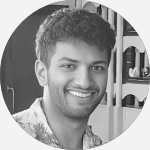Respond to the following question using a concise word or phrase: 
Is Amit Londhe in a formal setting?

No